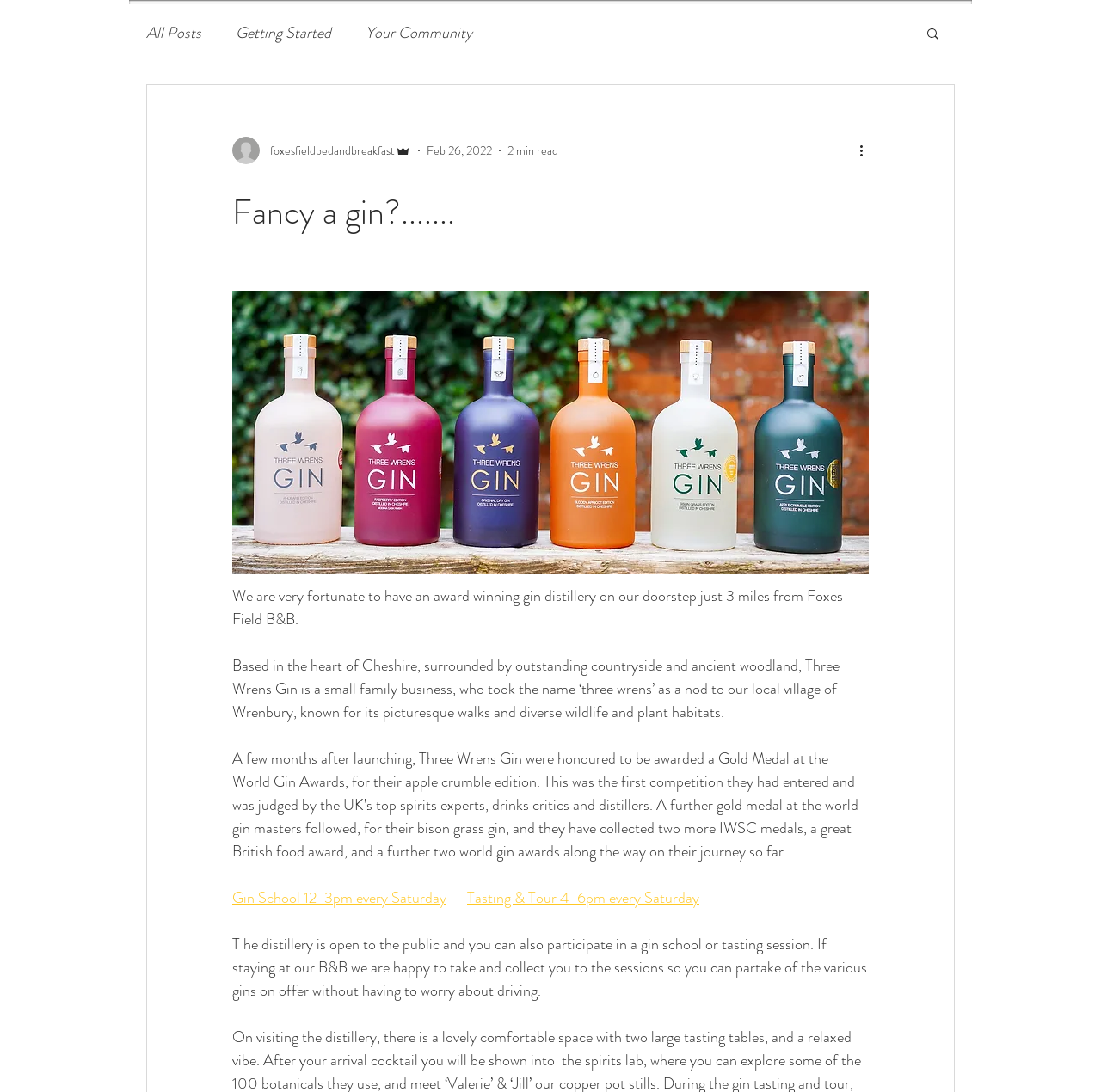Find the bounding box coordinates of the clickable element required to execute the following instruction: "Click on 'All Posts'". Provide the coordinates as four float numbers between 0 and 1, i.e., [left, top, right, bottom].

[0.133, 0.02, 0.183, 0.04]